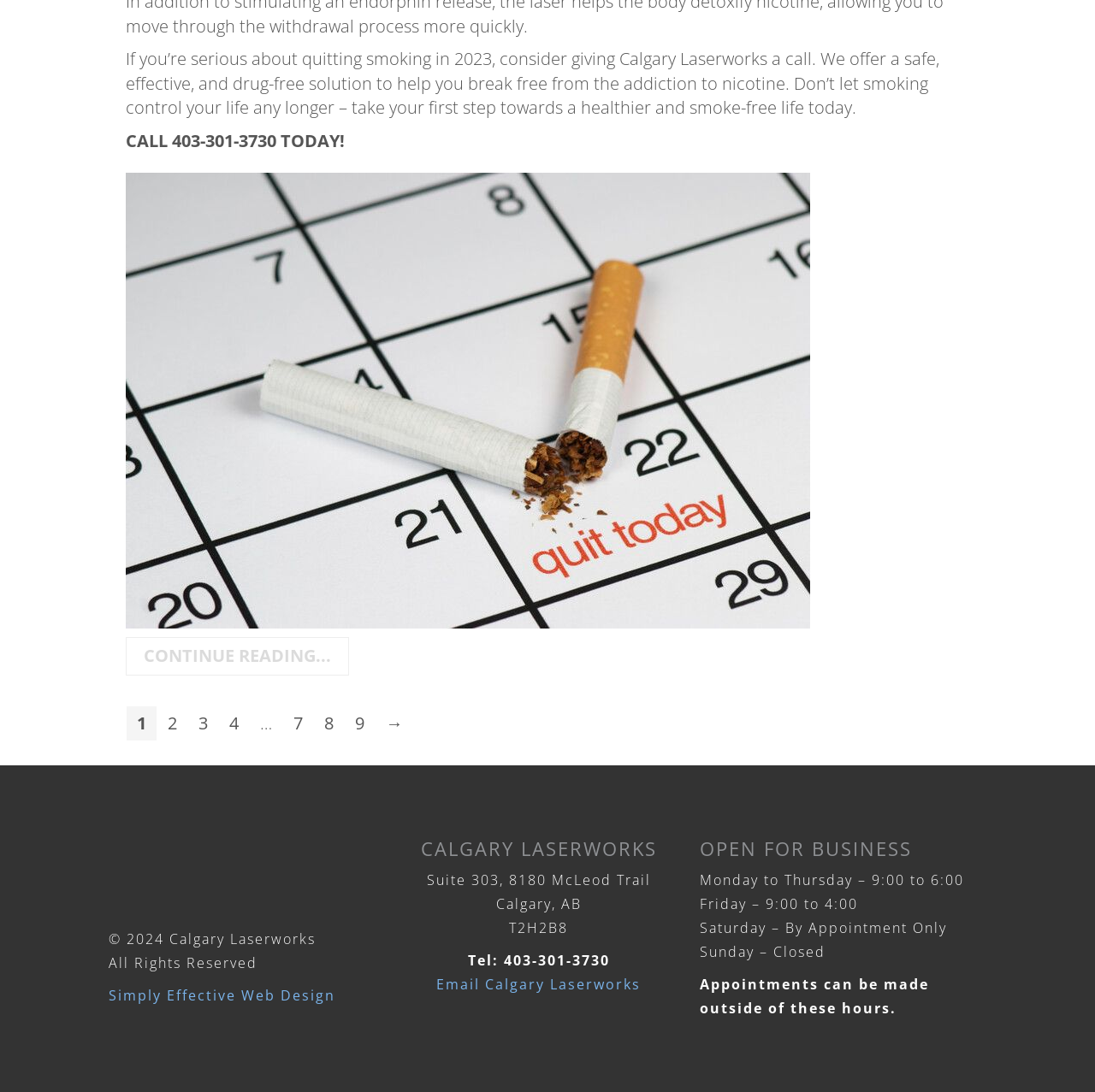Find the bounding box coordinates for the area that should be clicked to accomplish the instruction: "Send an email to Calgary Laserworks".

[0.399, 0.893, 0.586, 0.91]